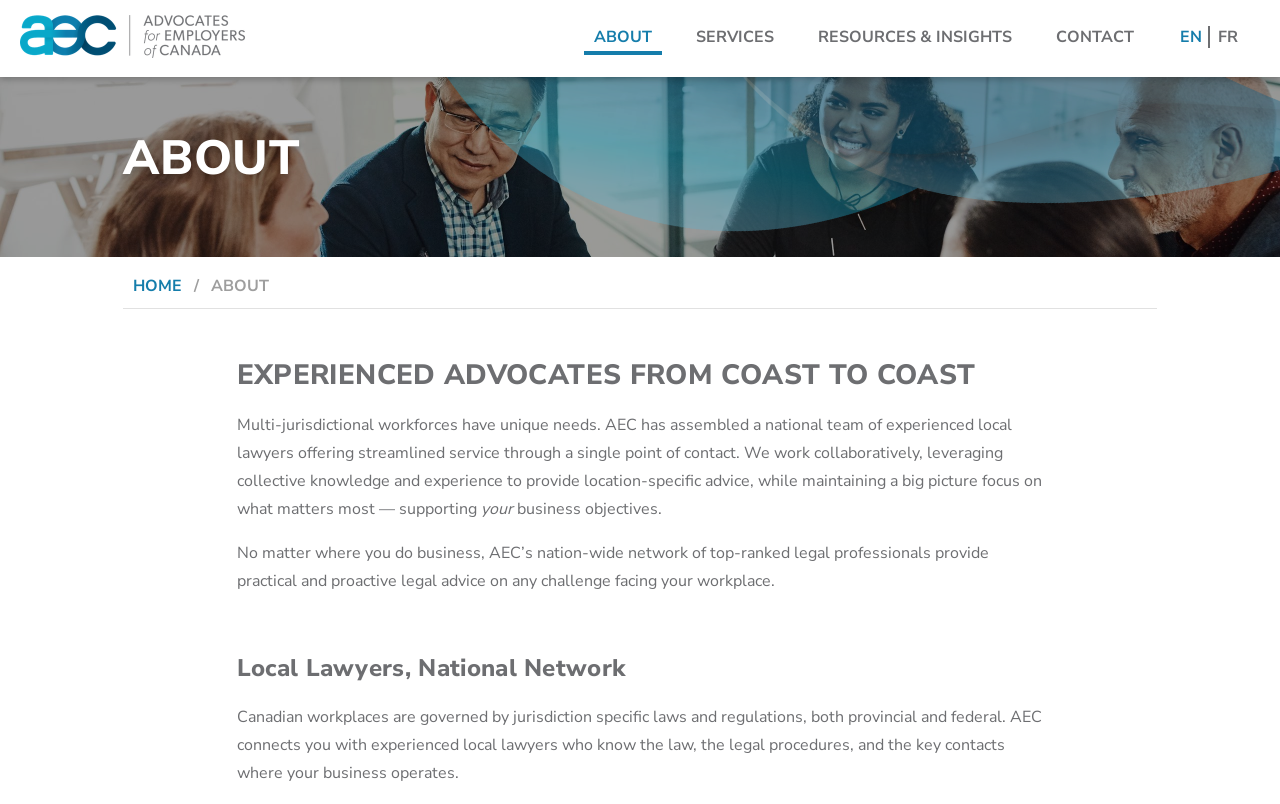Give a one-word or short phrase answer to this question: 
What is the scope of the organization's services?

Nation-wide